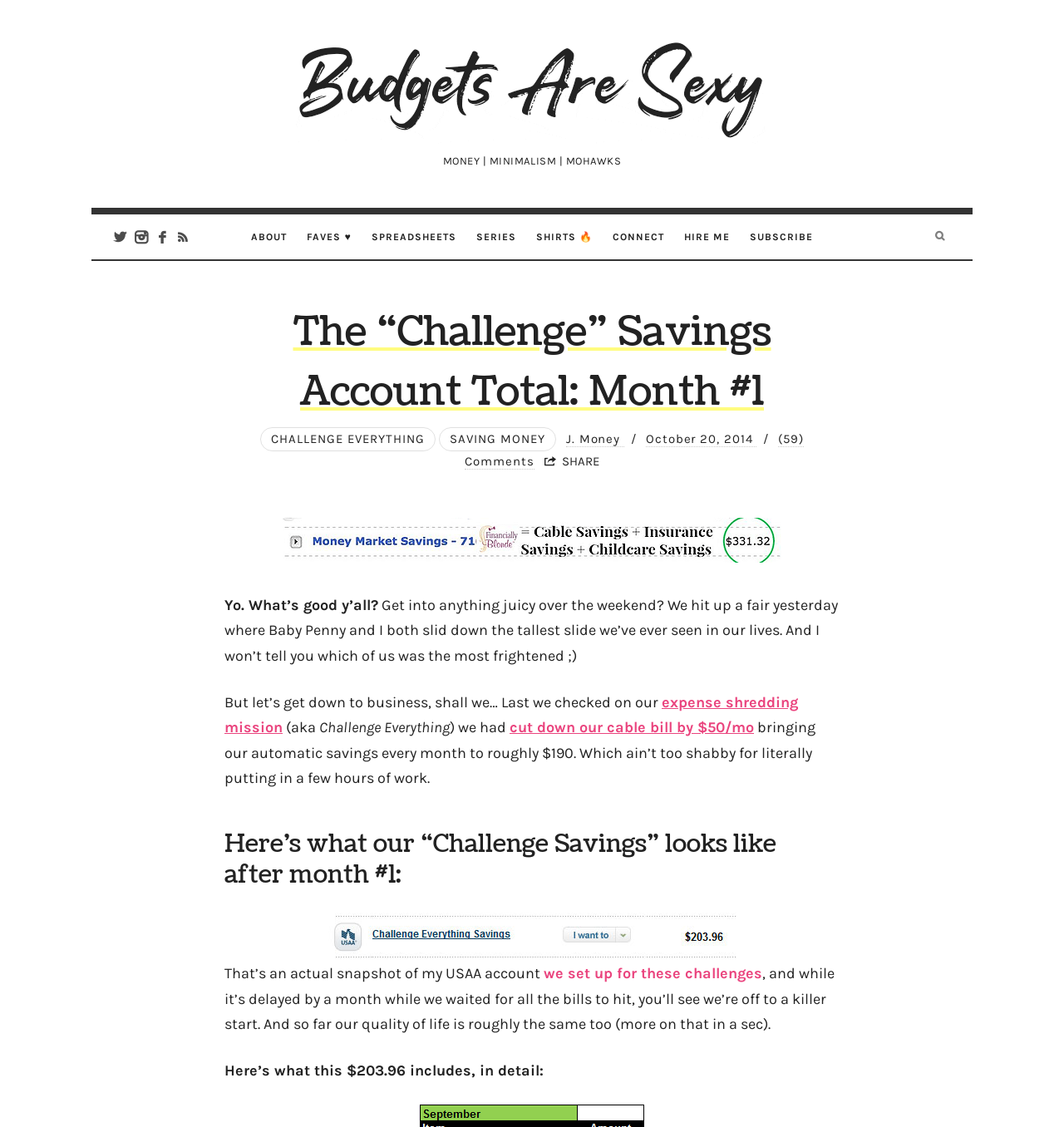Please determine the bounding box coordinates for the element with the description: "Budgets Are Sexy".

[0.279, 0.059, 0.721, 0.098]